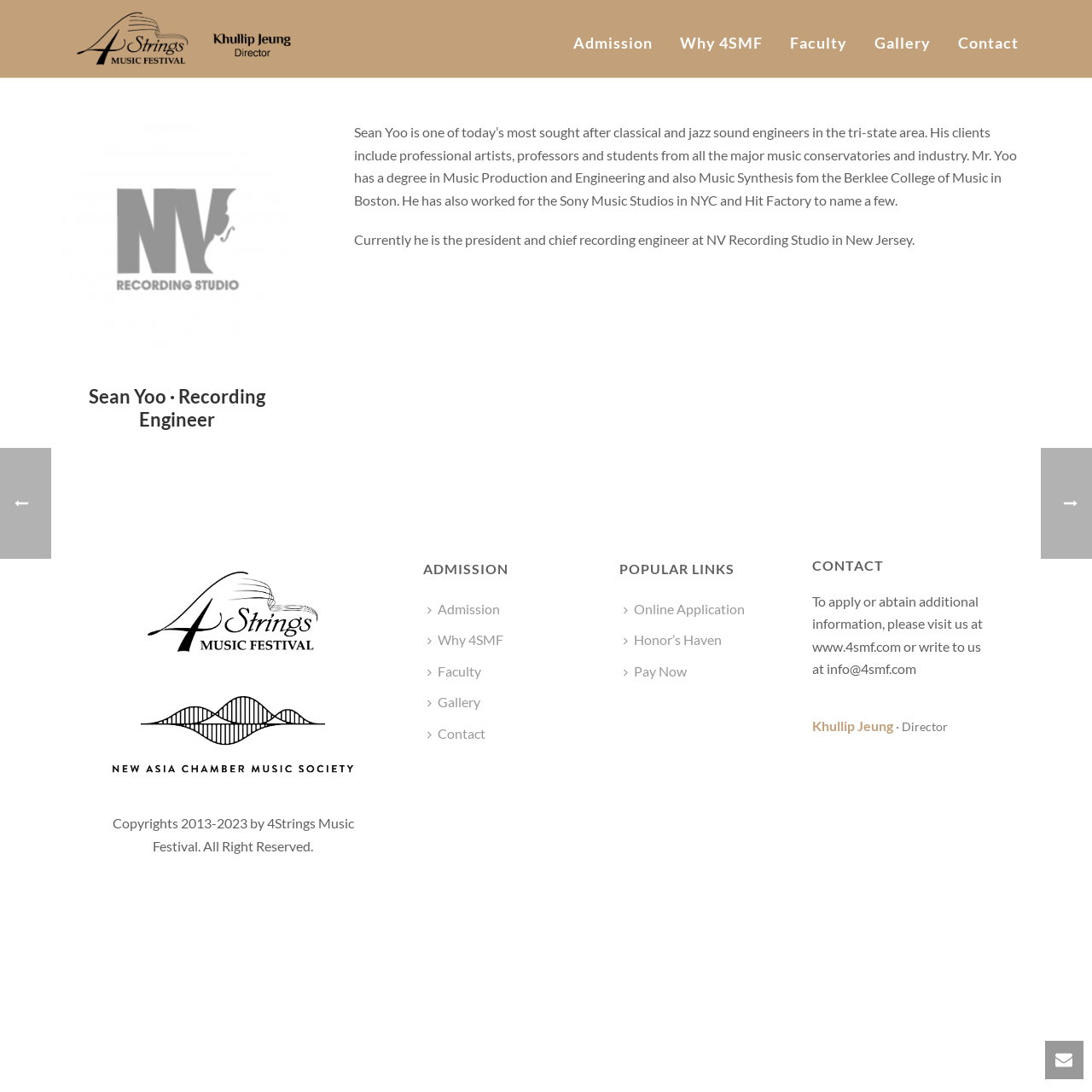Identify the bounding box coordinates of the clickable region to carry out the given instruction: "Contact us".

[0.865, 0.0, 0.945, 0.07]